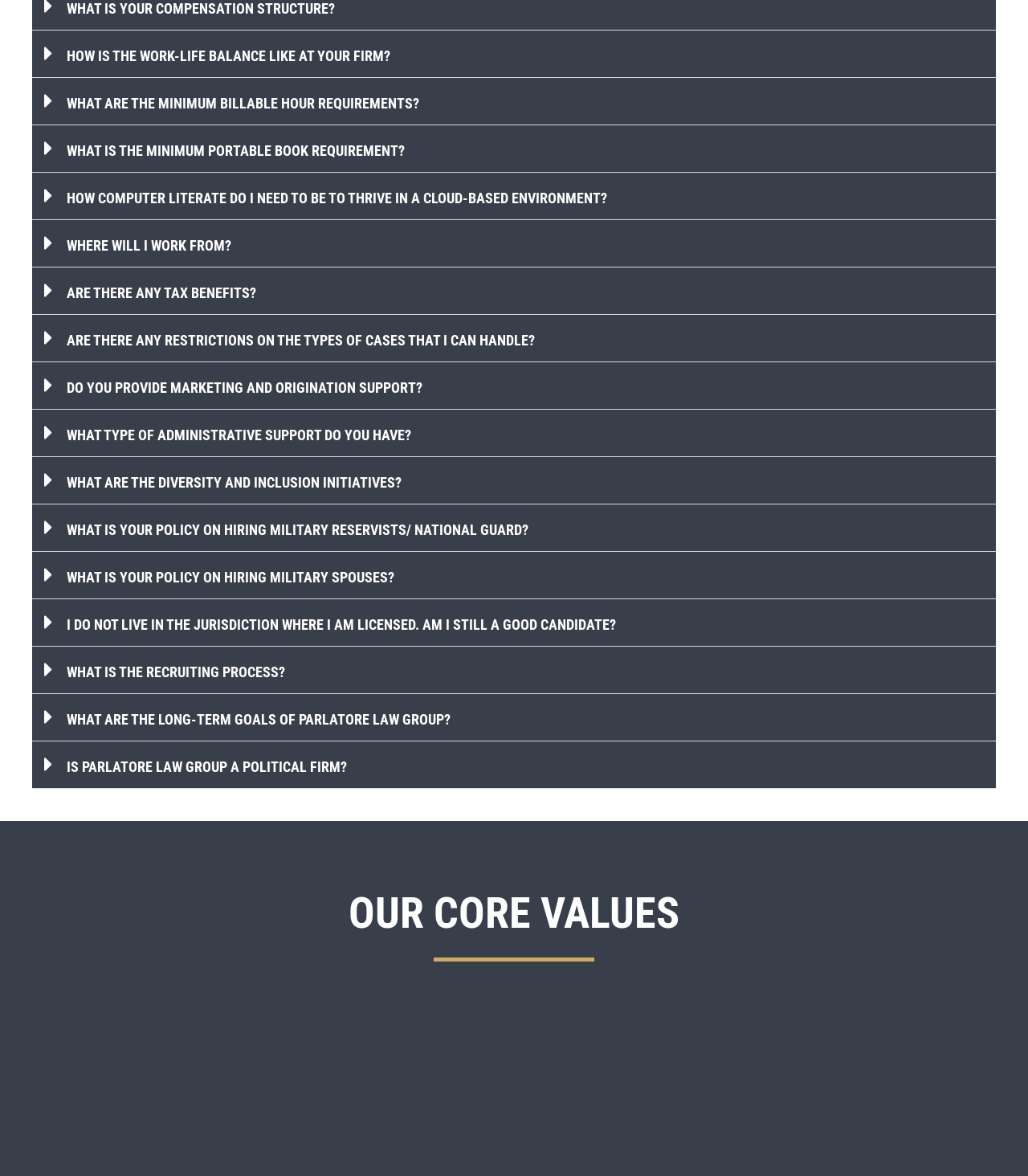Provide the bounding box coordinates in the format (top-left x, top-left y, bottom-right x, bottom-right y). All values are floating point numbers between 0 and 1. Determine the bounding box coordinate of the UI element described as: What is the recruiting process?

[0.031, 0.55, 0.969, 0.59]